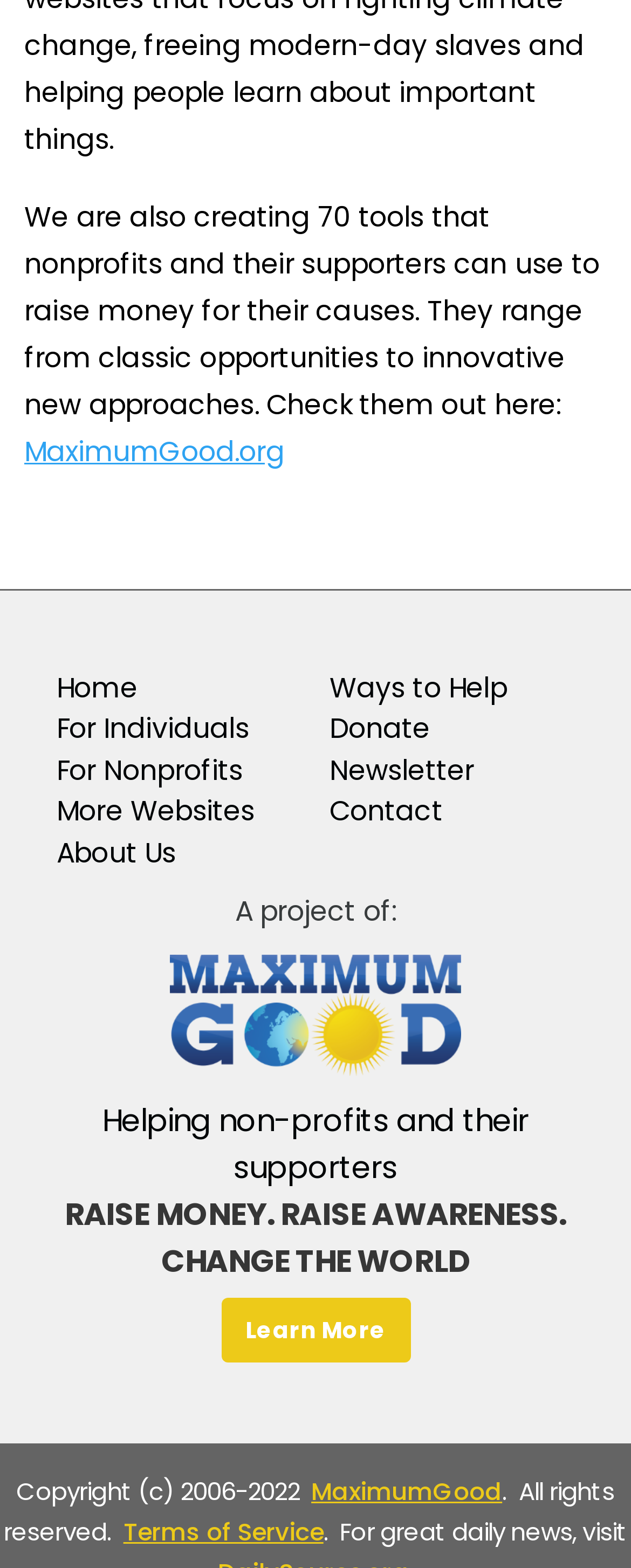What is the purpose of the website?
Provide a detailed answer to the question using information from the image.

I read the text 'Helping non-profits and their supporters' which is a brief description of the website's purpose. It suggests that the website is designed to assist non-profit organizations and their supporters.